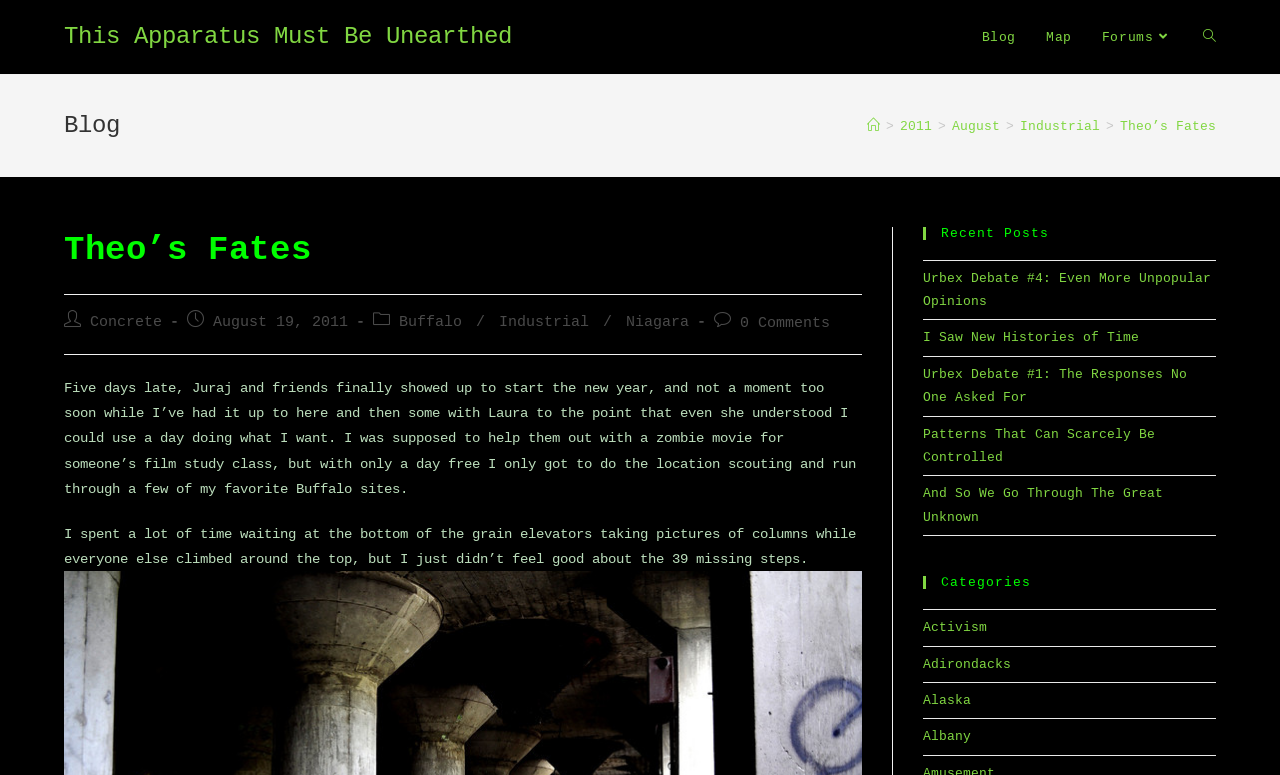Summarize the webpage with a detailed and informative caption.

This webpage is about Theo's Fates, a blog or journal that appears to focus on urban exploration and industrial sites. At the top of the page, there is a navigation menu with links to "Blog", "Map", "Forums", and a search function. Below this menu, there is a header section with a title "Theo's Fates" and a breadcrumb navigation trail showing the current page's location within the site.

The main content of the page is a blog post with a title "This Apparatus Must Be Unearthed". The post has a heading "Theo's Fates" and is categorized under "Industrial" and "Buffalo". The post's author and publication date are also displayed. The post's content is a narrative text describing the author's experience with friends, including location scouting for a zombie movie and exploring industrial sites in Buffalo.

To the right of the blog post, there is a sidebar with a heading "Recent Posts" that lists five links to other blog posts. Below this, there is another heading "Categories" that lists several links to categories such as "Activism", "Adirondacks", "Alaska", and "Albany".

Overall, the webpage has a simple and organized layout, with a focus on the blog post content and easy navigation to other related posts and categories.